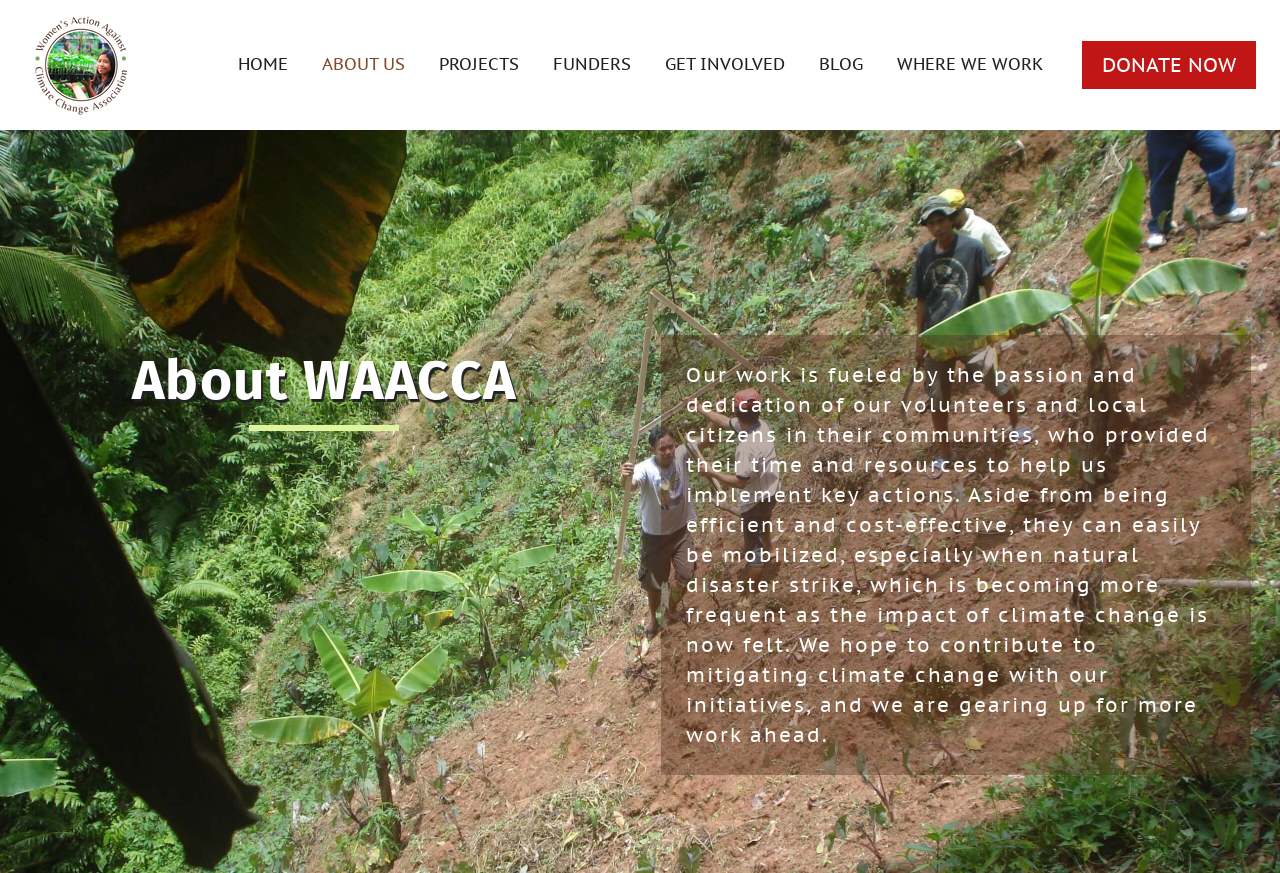Identify the bounding box coordinates of the clickable section necessary to follow the following instruction: "Click the 'HOME' link". The coordinates should be presented as four float numbers from 0 to 1, i.e., [left, top, right, bottom].

[0.172, 0.047, 0.238, 0.102]